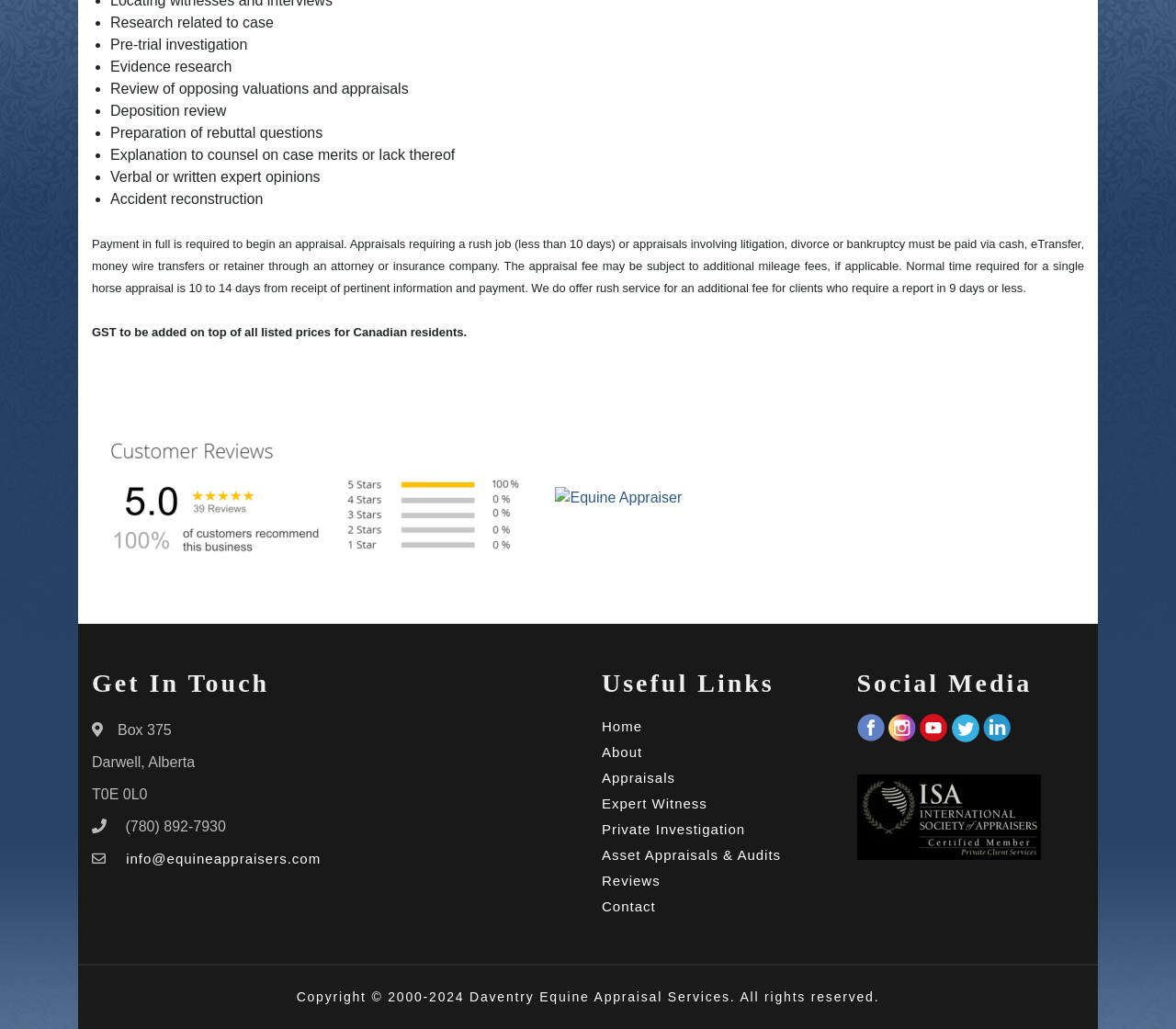Please identify the bounding box coordinates of the element's region that should be clicked to execute the following instruction: "Click on the 'ABOUT US' link". The bounding box coordinates must be four float numbers between 0 and 1, i.e., [left, top, right, bottom].

None